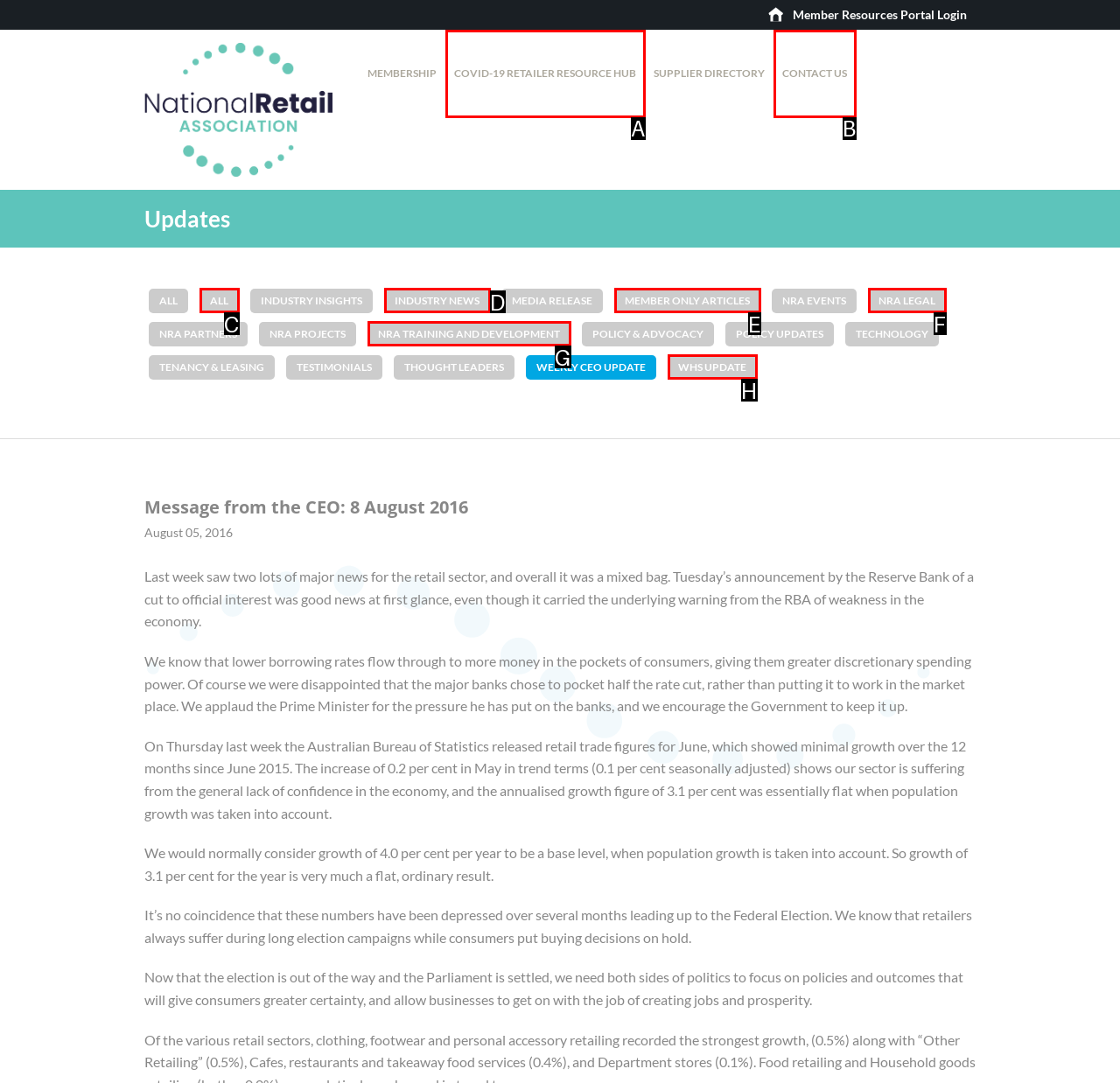Find the option that matches this description: WHS Update
Provide the matching option's letter directly.

H